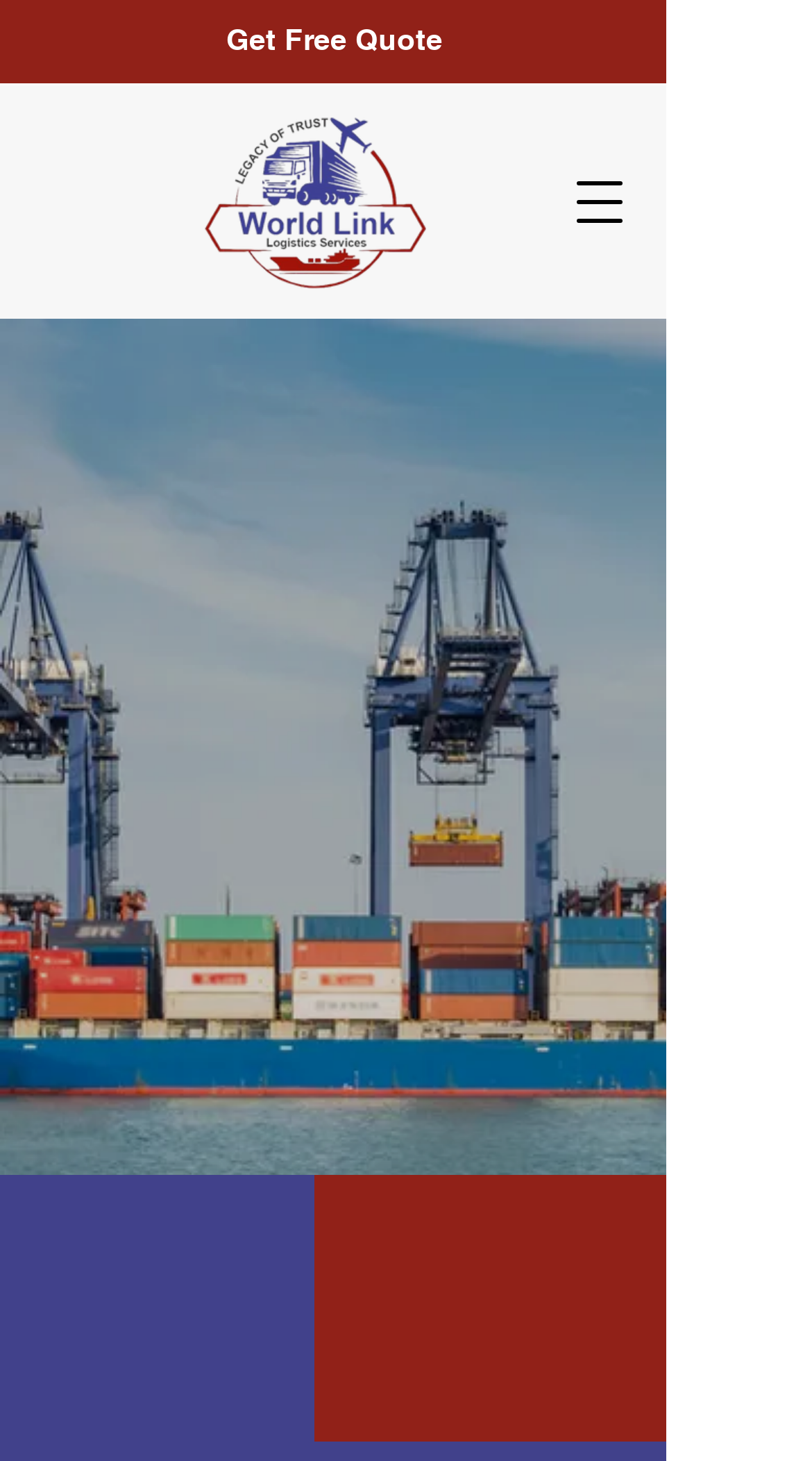Identify the bounding box coordinates for the UI element described as: "+966 58 208 5909".

[0.038, 0.91, 0.338, 0.934]